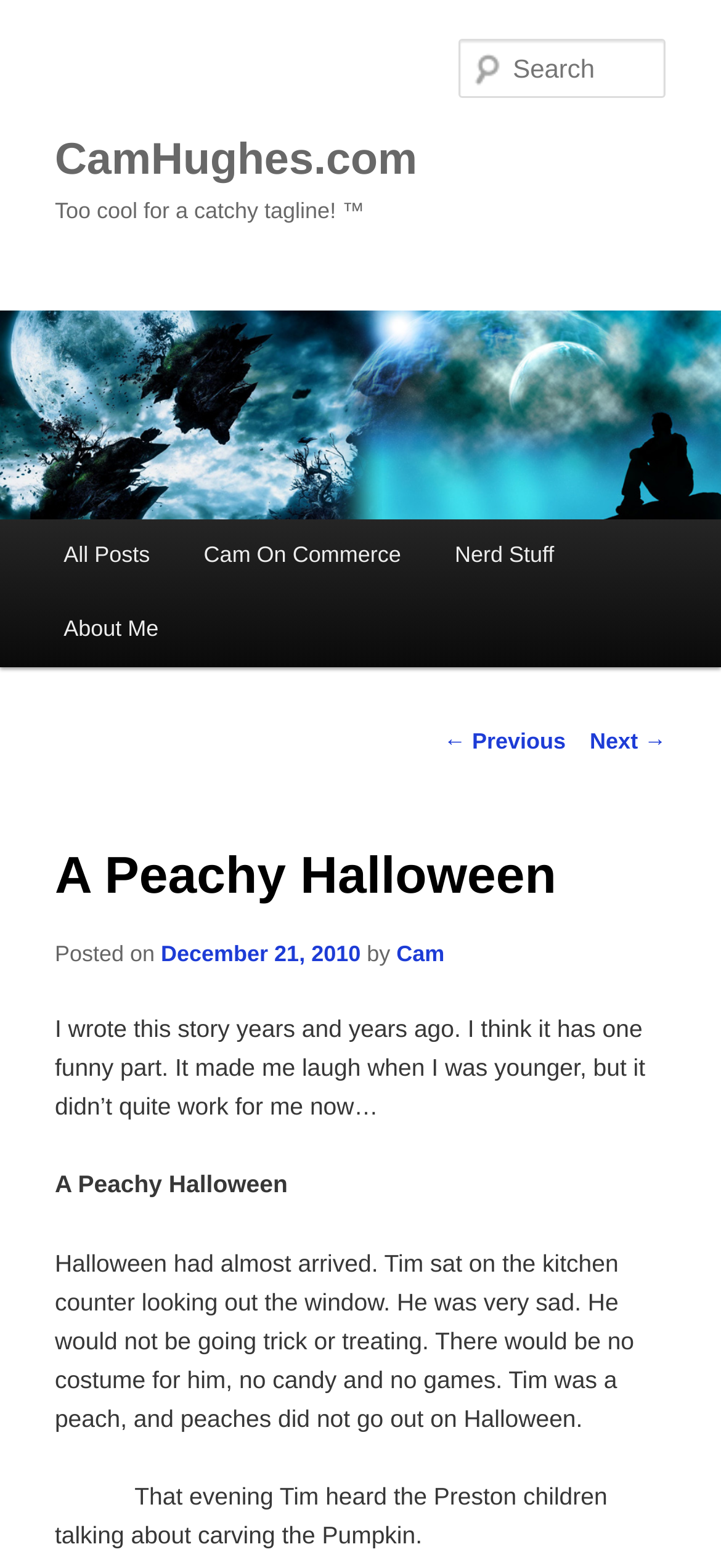Find the bounding box coordinates of the clickable element required to execute the following instruction: "Go to the previous post". Provide the coordinates as four float numbers between 0 and 1, i.e., [left, top, right, bottom].

[0.615, 0.464, 0.785, 0.481]